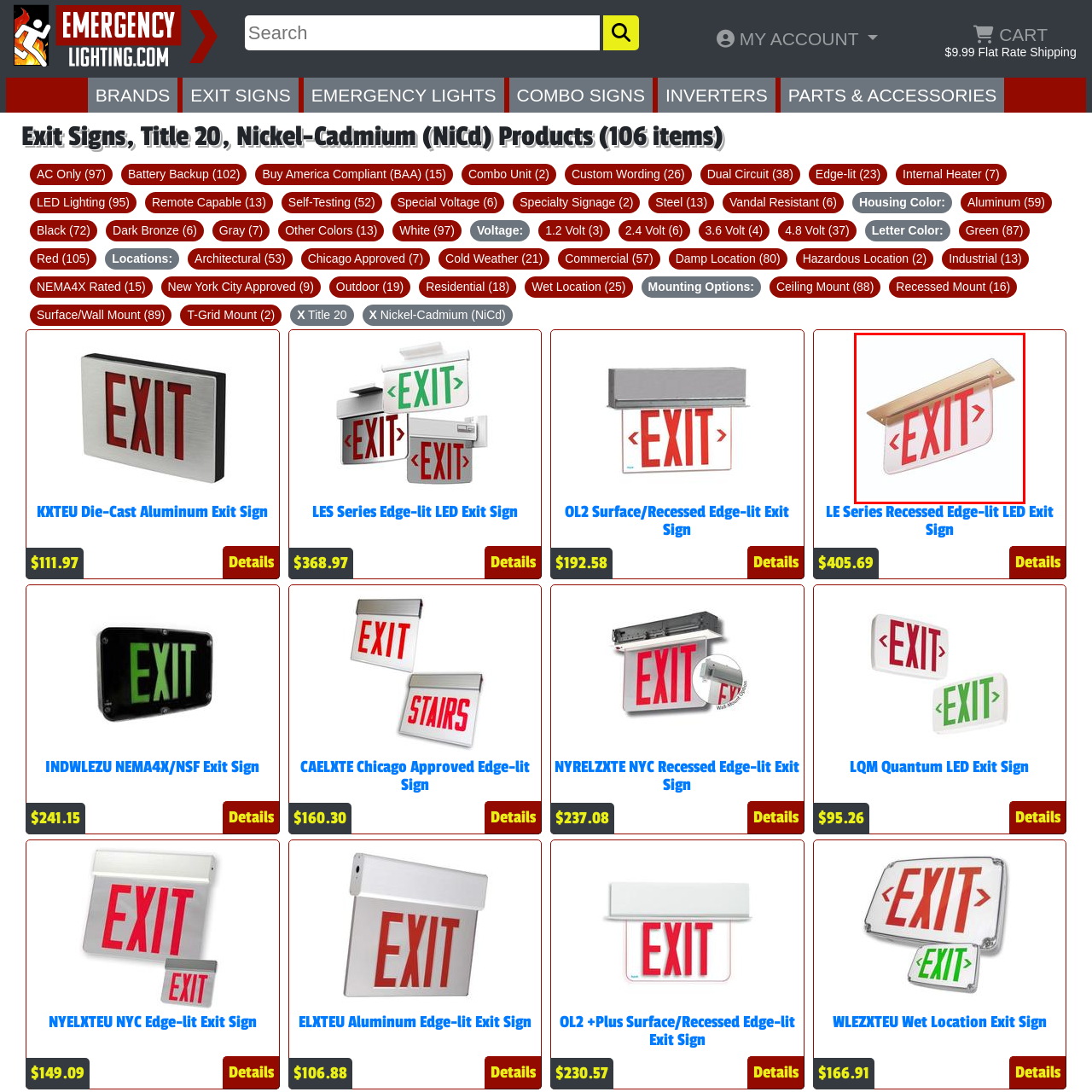Focus on the image within the purple boundary, What is the material of the frame at the top of the exit sign? 
Answer briefly using one word or phrase.

brass or metallic